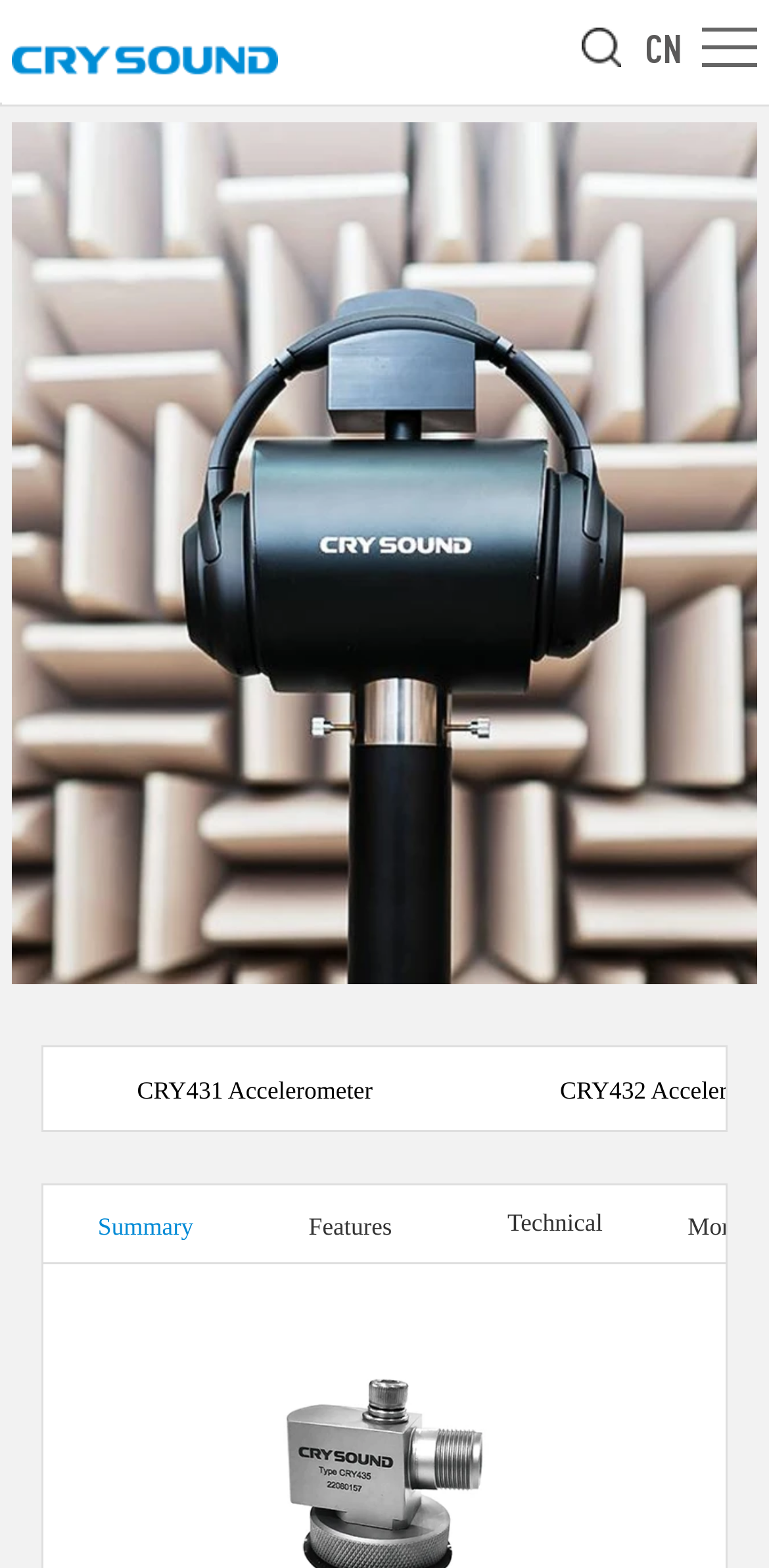Answer the following query concisely with a single word or phrase:
What are the three sections of the product information?

Summary, Features, Technical specification